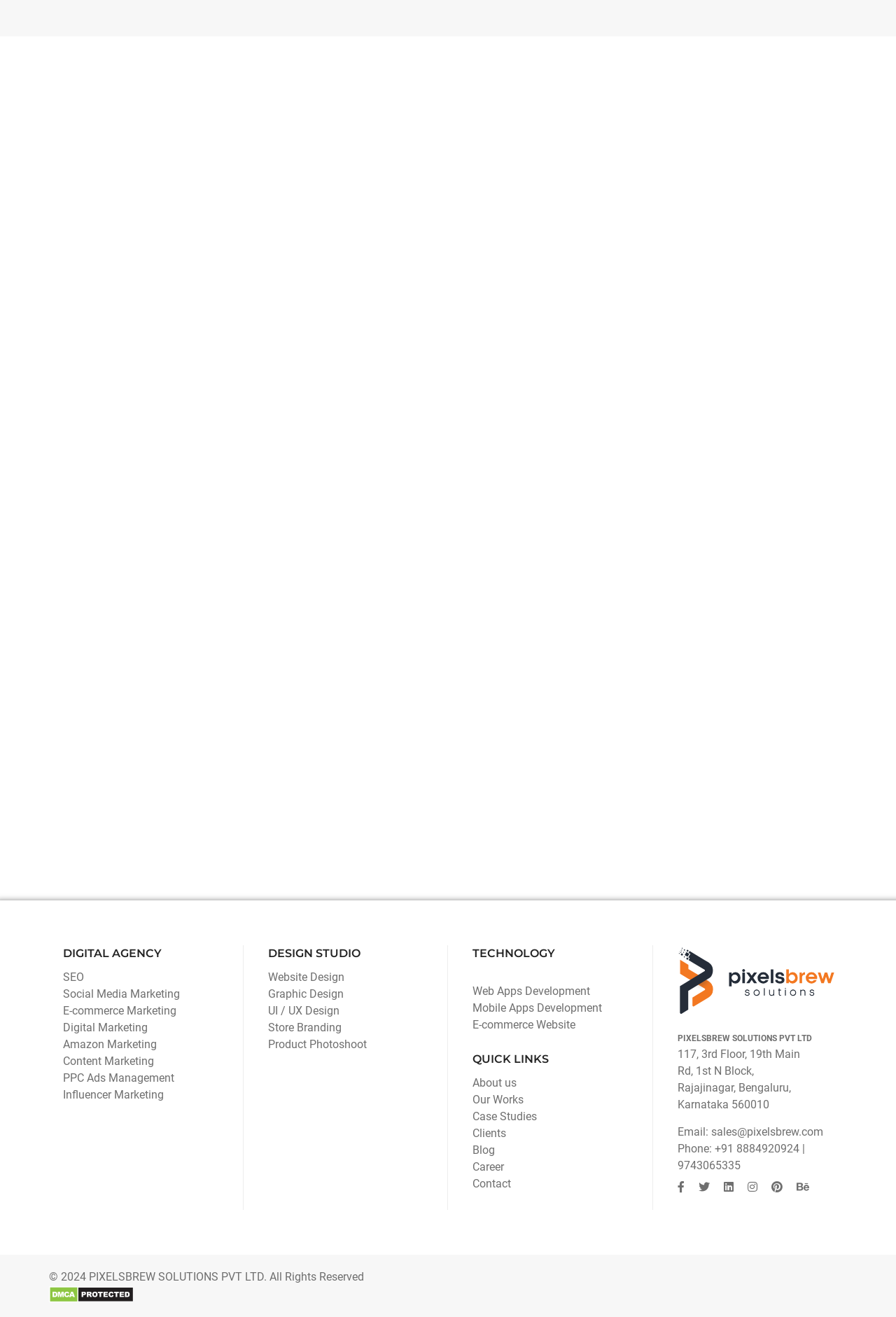Can you find the bounding box coordinates for the element to click on to achieve the instruction: "Visit Website Design page"?

[0.299, 0.737, 0.384, 0.747]